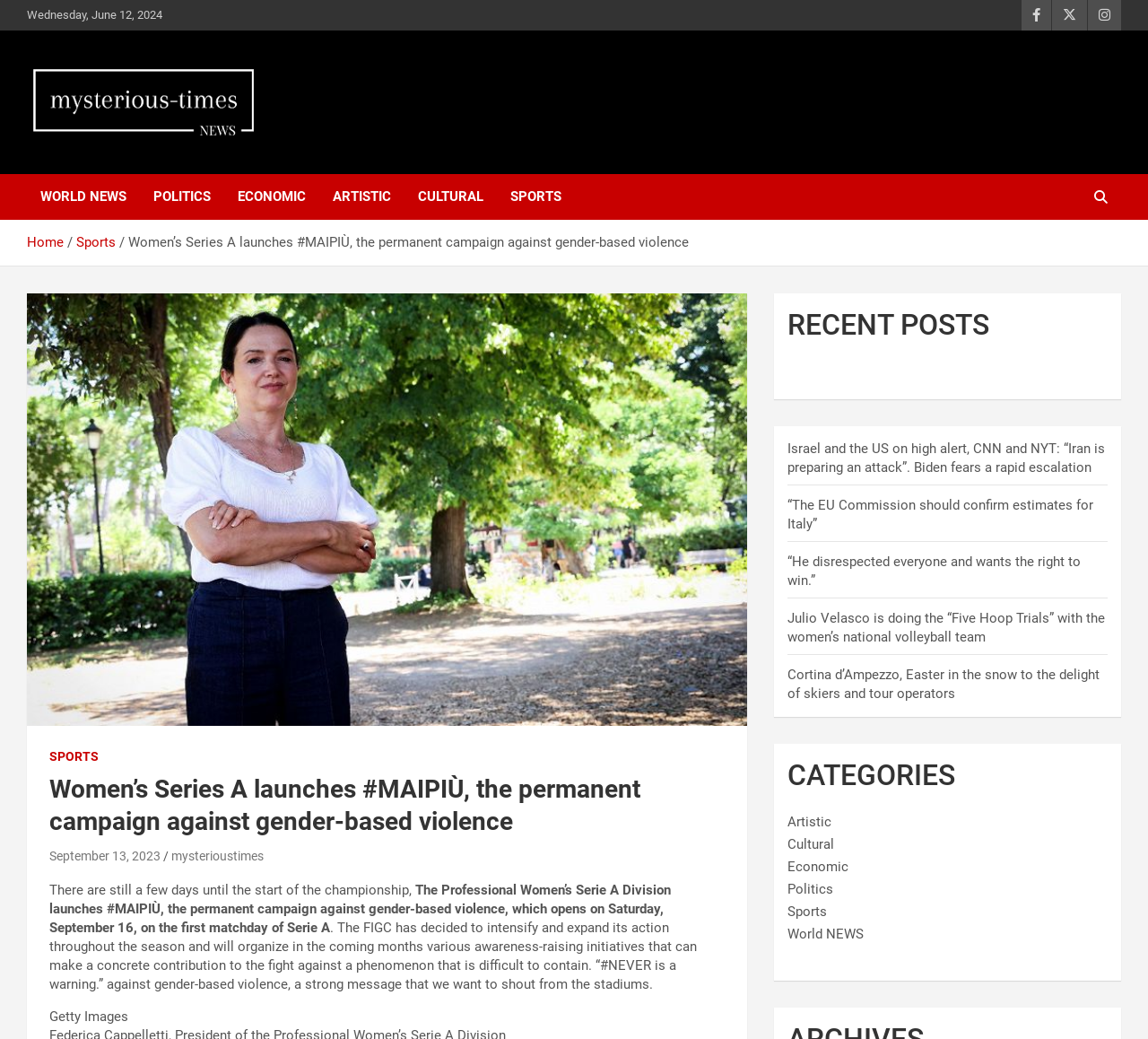Please find the bounding box coordinates of the clickable region needed to complete the following instruction: "Register for the meeting now". The bounding box coordinates must consist of four float numbers between 0 and 1, i.e., [left, top, right, bottom].

None